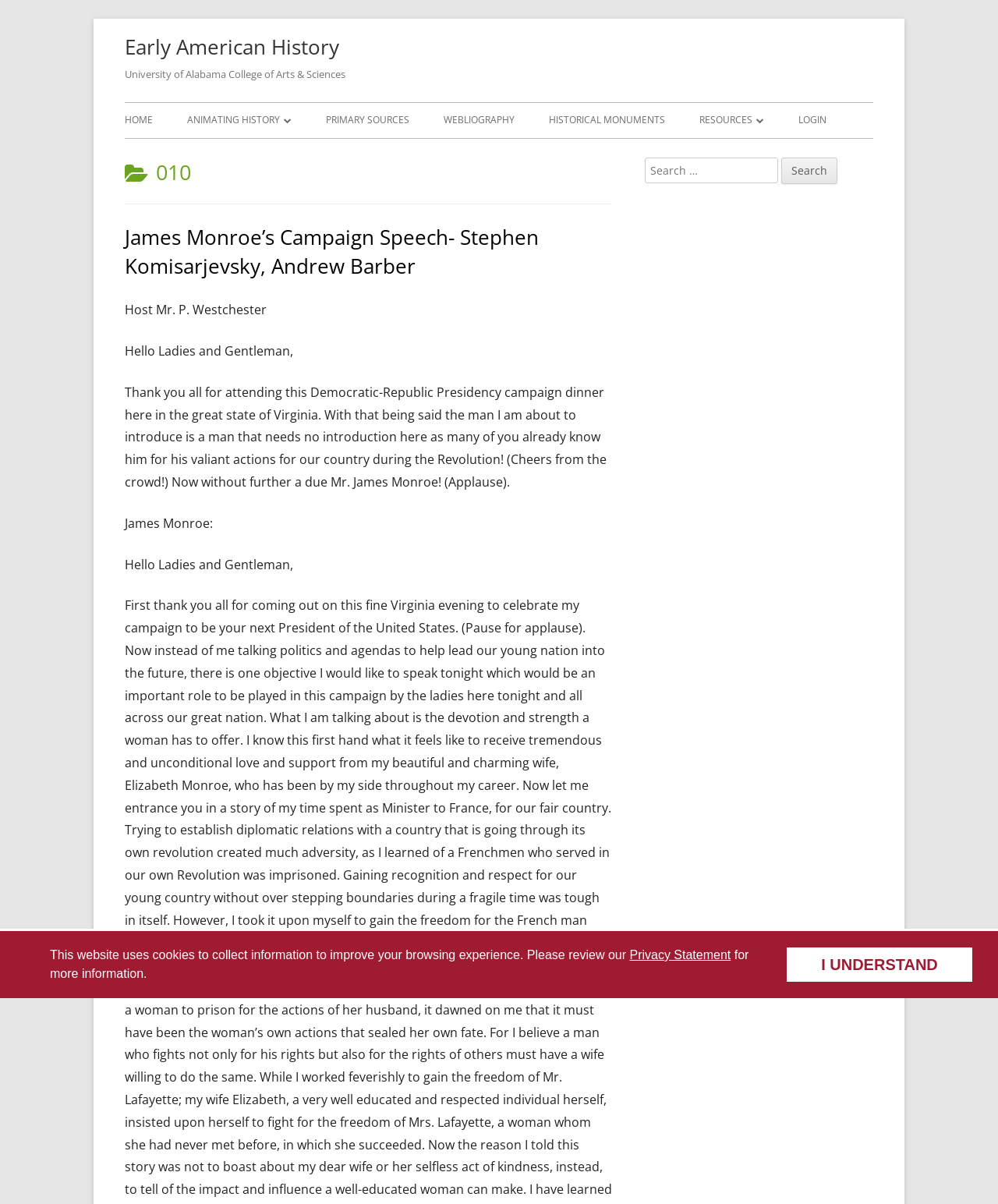Please identify the bounding box coordinates of the area that needs to be clicked to follow this instruction: "search for something".

[0.646, 0.131, 0.78, 0.152]